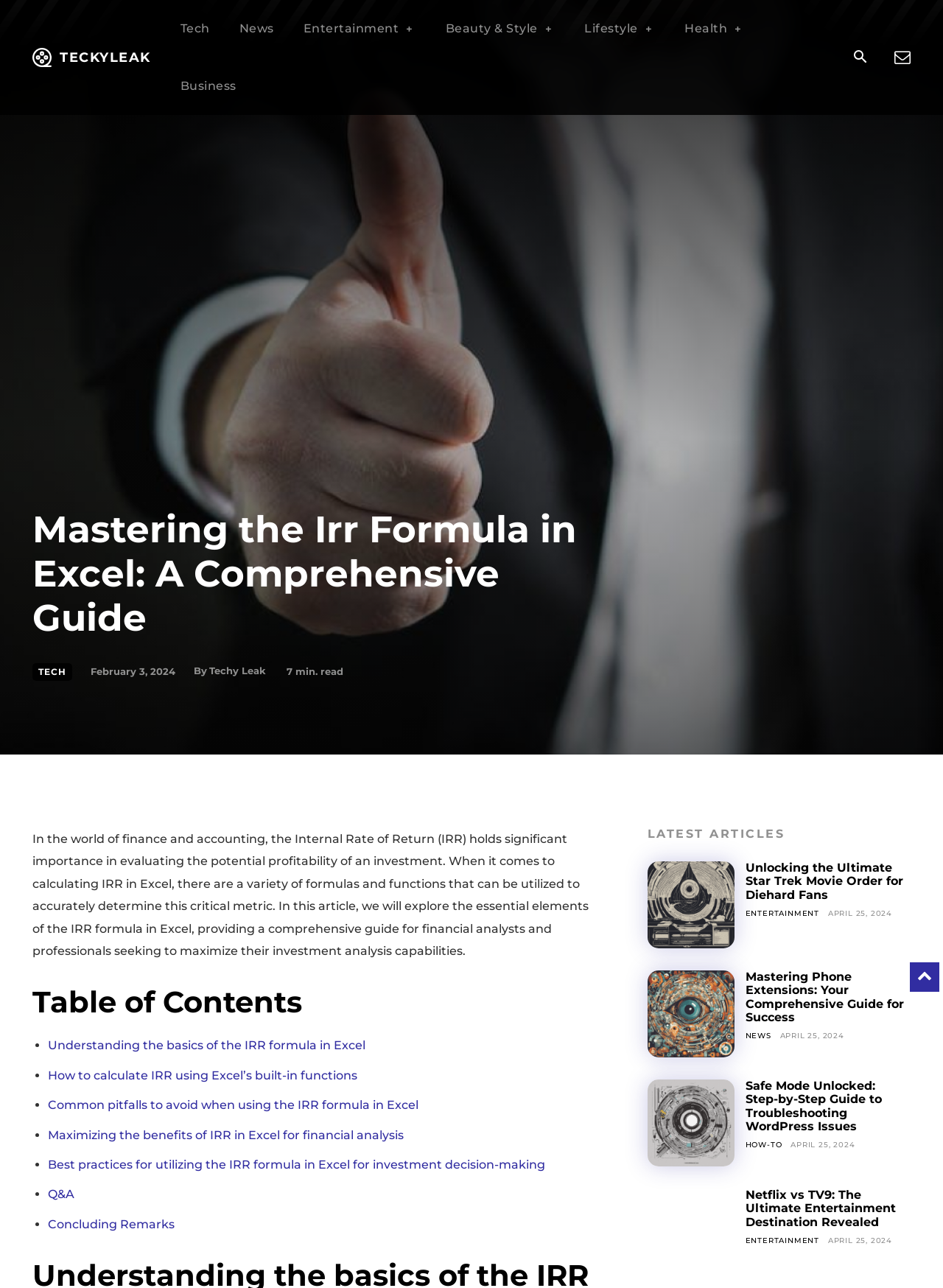Write a detailed summary of the webpage, including text, images, and layout.

This webpage is a comprehensive guide to mastering the IRR formula in Excel, with a focus on financial analysis and investment decision-making. At the top of the page, there is a navigation menu with links to various categories, including Tech, News, Entertainment, Beauty & Style, Lifestyle, and Health. 

Below the navigation menu, there is a search button and a link to a social media platform. The main content of the page is divided into several sections. The first section is a heading that displays the title of the article, "Mastering the Irr Formula in Excel: A Comprehensive Guide," along with the author's name, "Techy Leak," and the date of publication, "February 3, 2024." 

The next section is a brief introduction to the importance of the Internal Rate of Return (IRR) in finance and accounting, followed by a table of contents that outlines the various topics covered in the article. These topics include understanding the basics of the IRR formula, calculating IRR using Excel's built-in functions, common pitfalls to avoid, and maximizing the benefits of IRR in Excel for financial analysis.

The main content of the article is a detailed guide to mastering the IRR formula in Excel, with each section building on the previous one to provide a comprehensive understanding of the topic. The article also includes a section for frequently asked questions and concluding remarks.

On the right-hand side of the page, there is a section titled "LATEST ARTICLES" that displays links to four recent articles, each with a heading, a brief summary, and the date of publication. These articles cover a range of topics, including entertainment, news, and how-to guides.